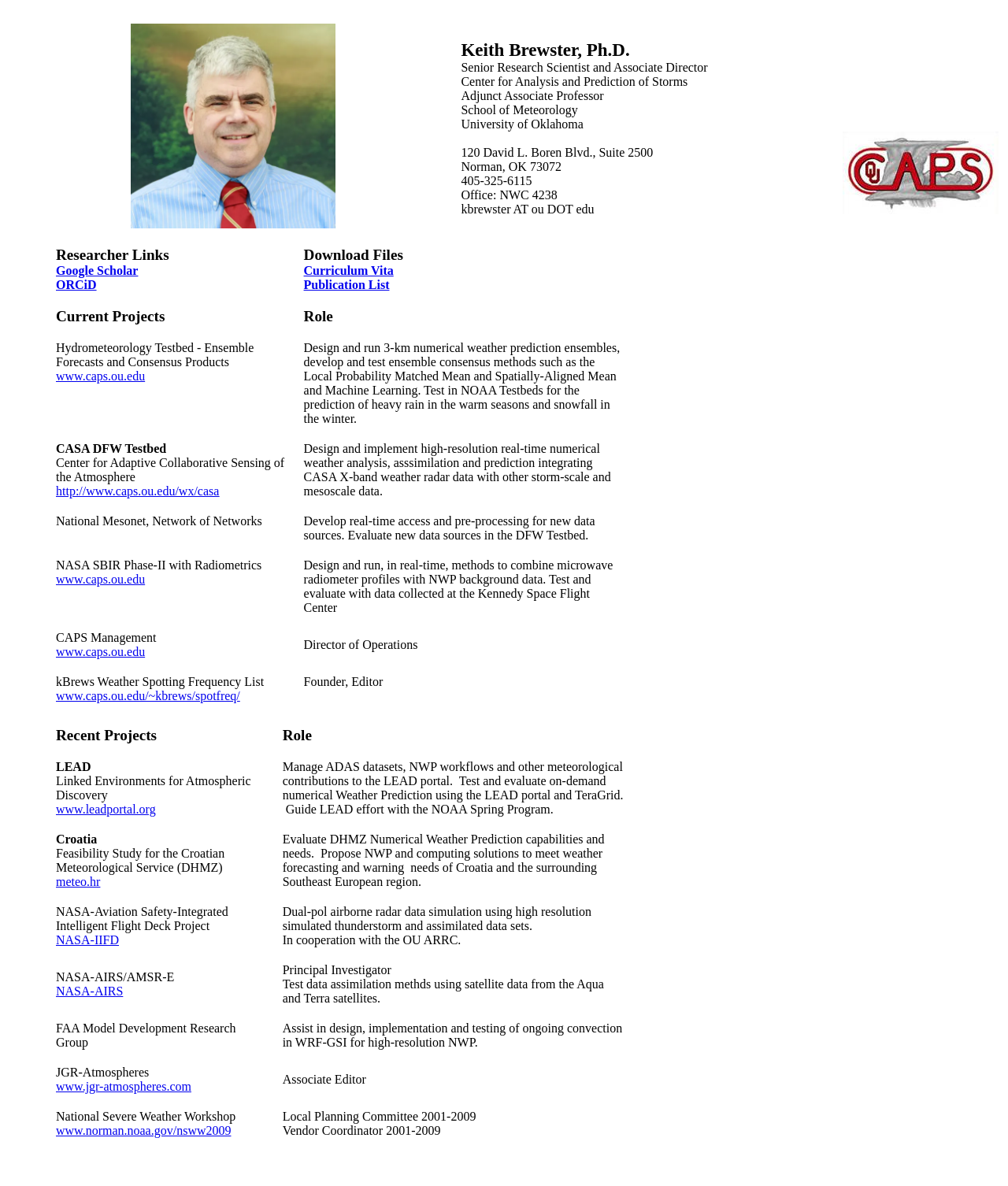Please find the bounding box for the following UI element description. Provide the coordinates in (top-left x, top-left y, bottom-right x, bottom-right y) format, with values between 0 and 1: Fabrics

None